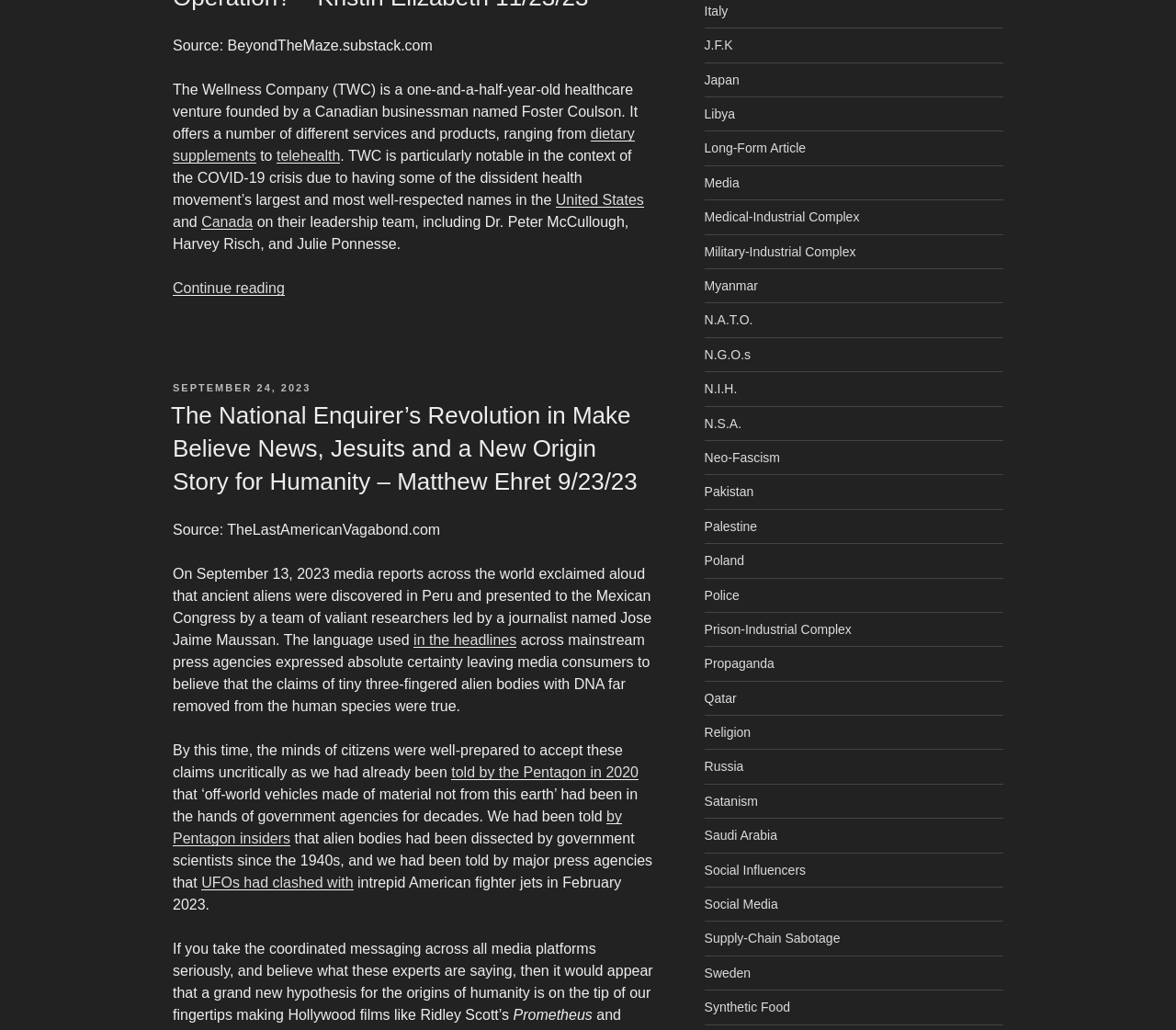Predict the bounding box coordinates of the area that should be clicked to accomplish the following instruction: "Read the article about The Wellness Company". The bounding box coordinates should consist of four float numbers between 0 and 1, i.e., [left, top, right, bottom].

[0.147, 0.08, 0.542, 0.138]